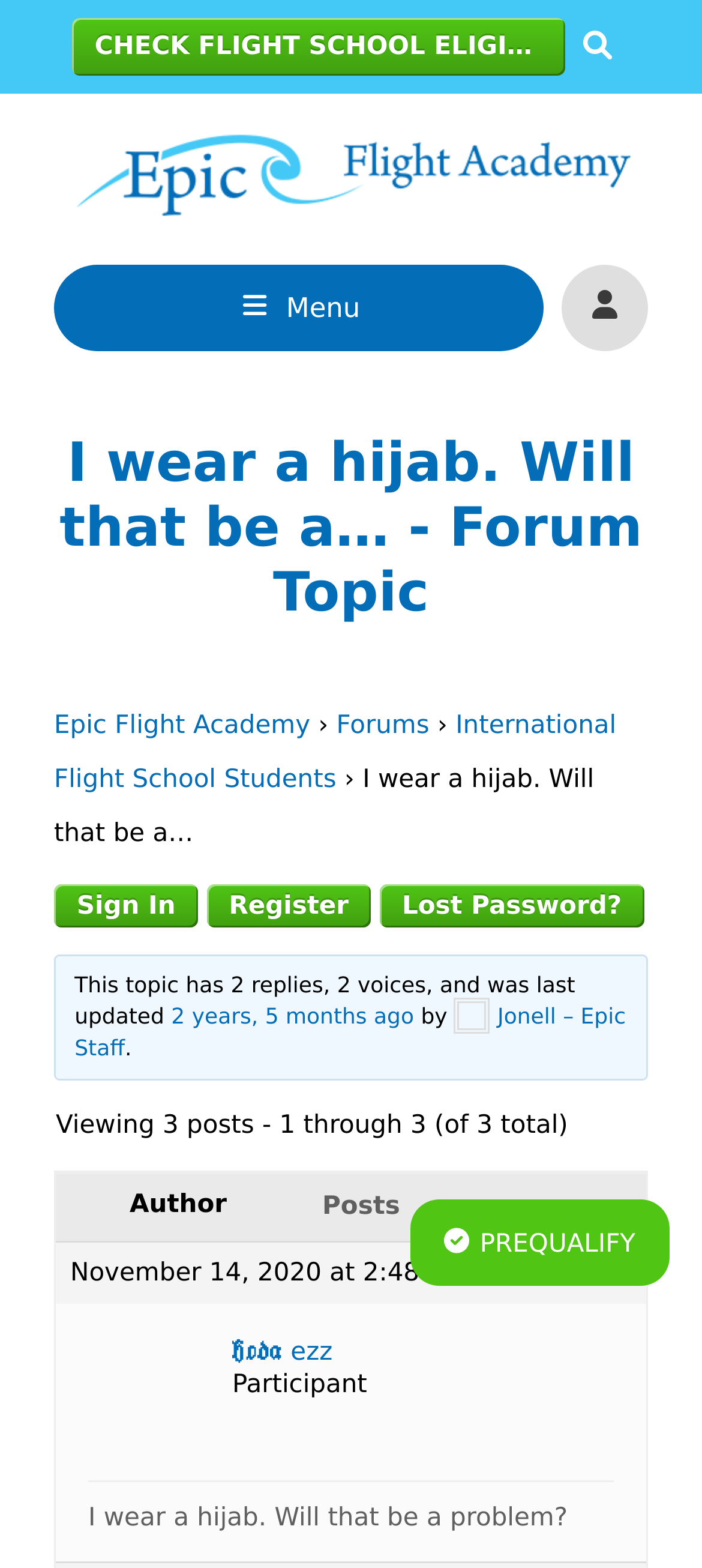Please provide a comprehensive answer to the question based on the screenshot: What is the name of the flight academy?

I found the answer by looking at the banner section of the webpage, where it says 'Epic Flight Academy' with an image next to it.